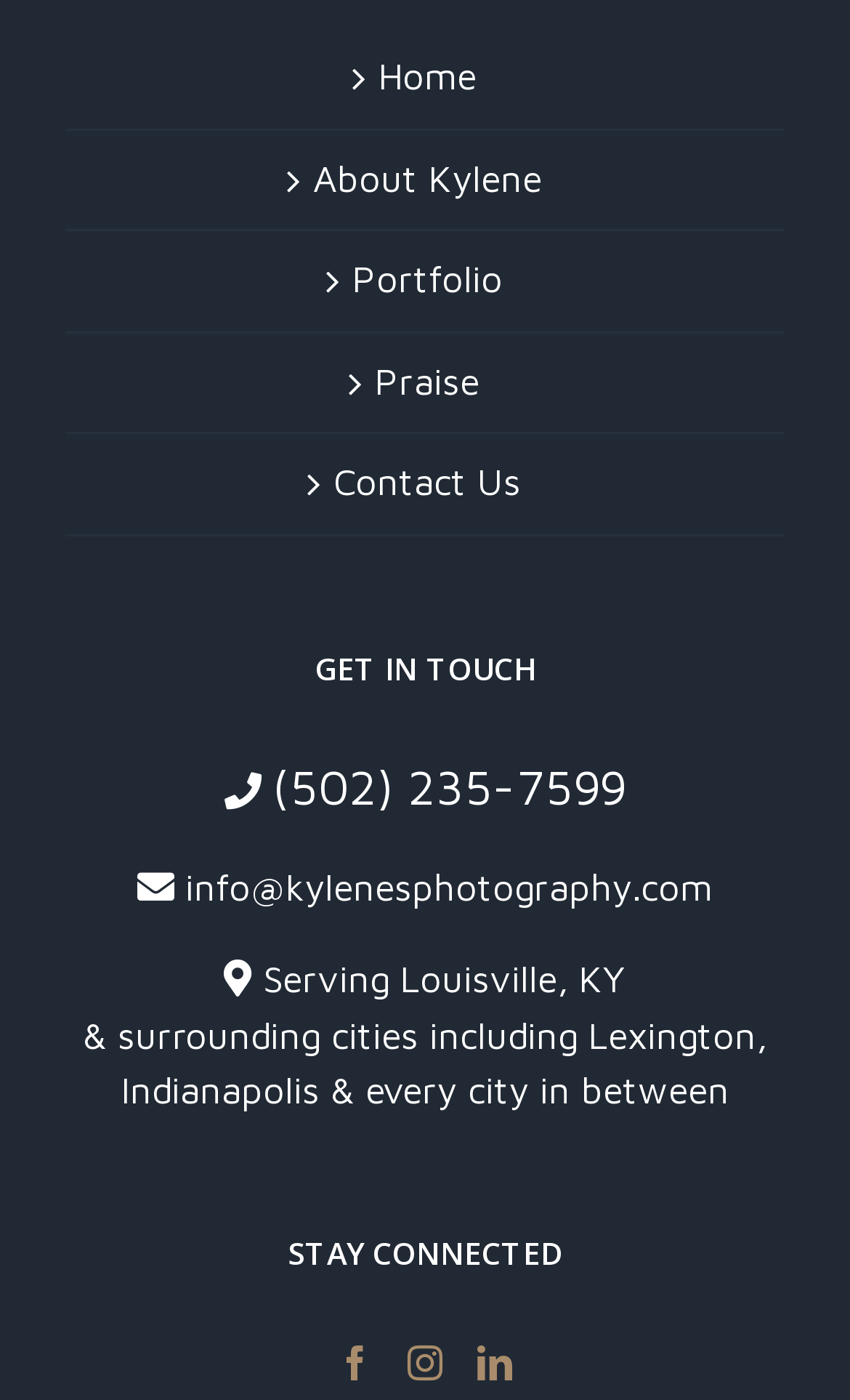How many social media links are there?
Observe the image and answer the question with a one-word or short phrase response.

3